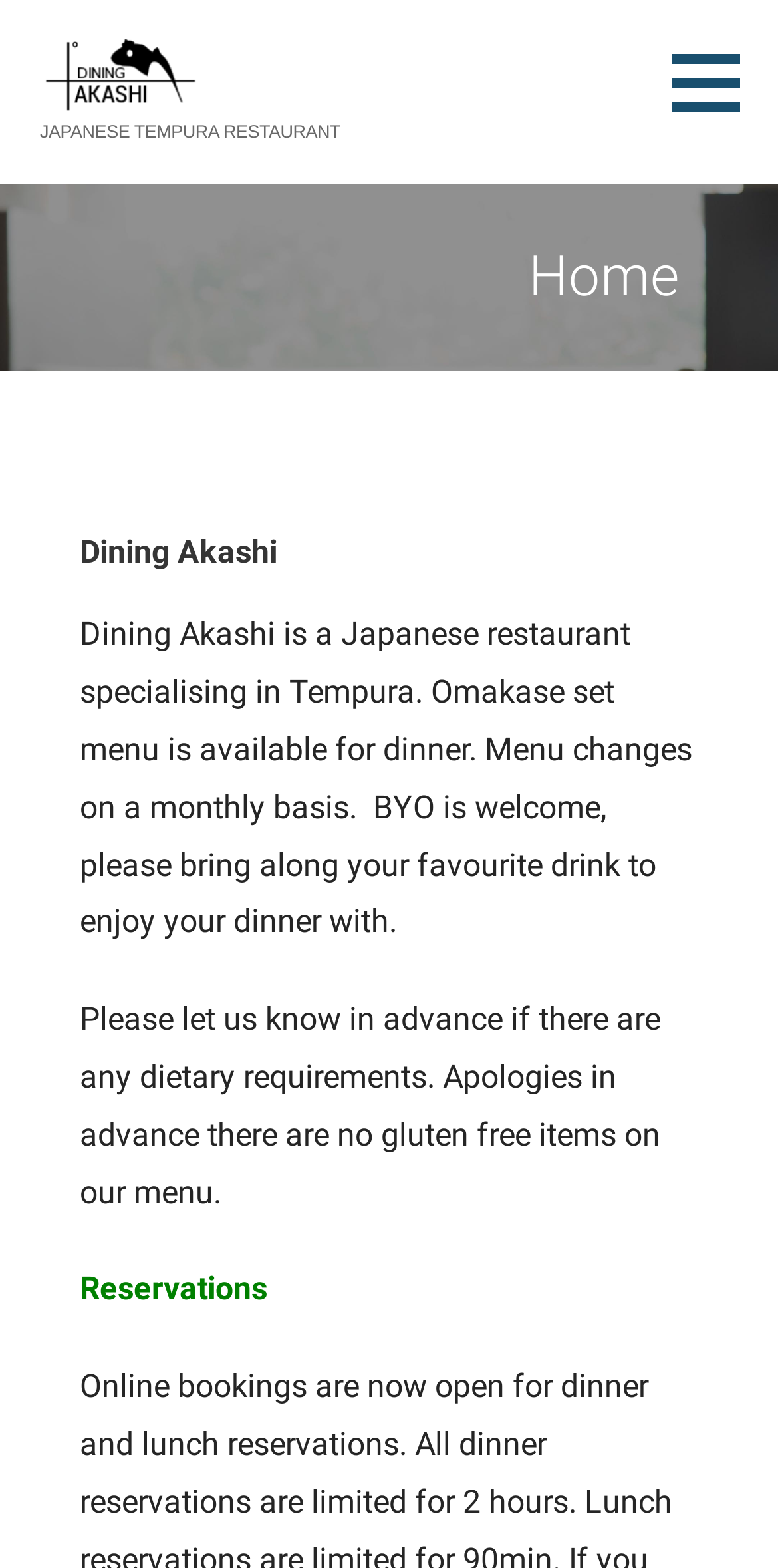Please answer the following question using a single word or phrase: 
What is the purpose of the 'Reservations' section?

To make reservations